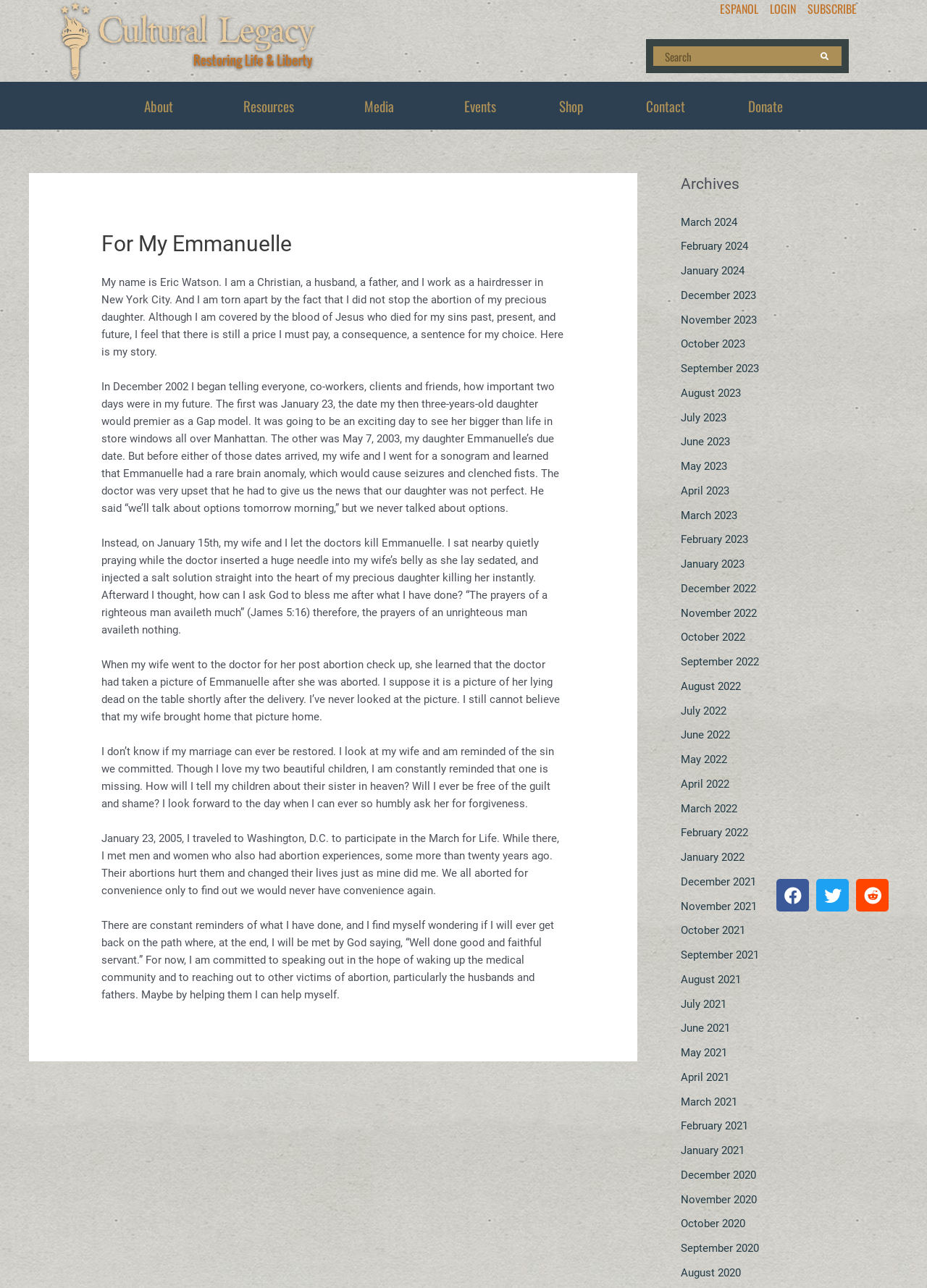Can you specify the bounding box coordinates of the area that needs to be clicked to fulfill the following instruction: "Click on the 'March 2024' archive link"?

[0.734, 0.167, 0.795, 0.177]